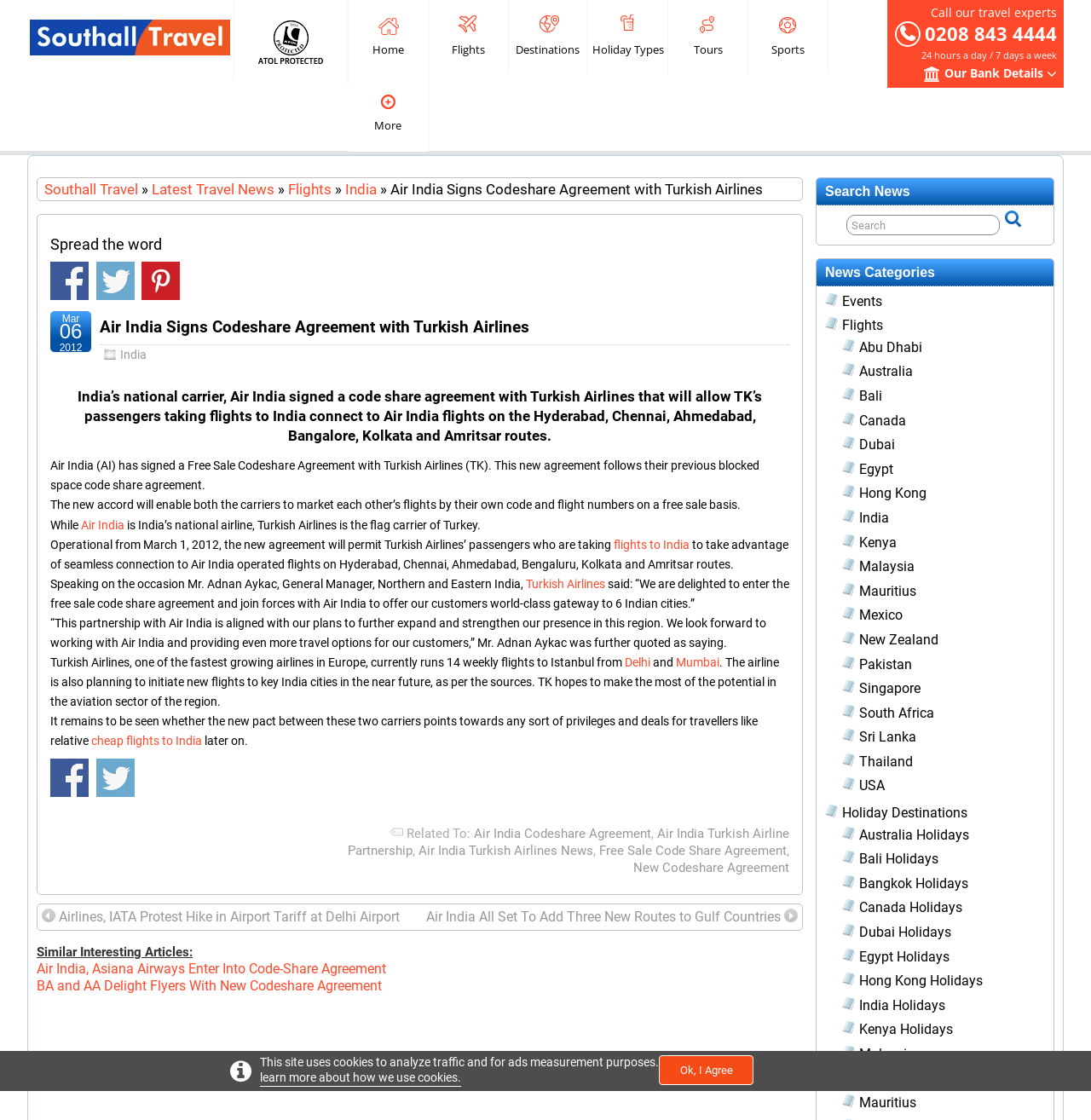What is the position of the 'Call our travel experts' text on the webpage?
Using the image, give a concise answer in the form of a single word or short phrase.

Top-right